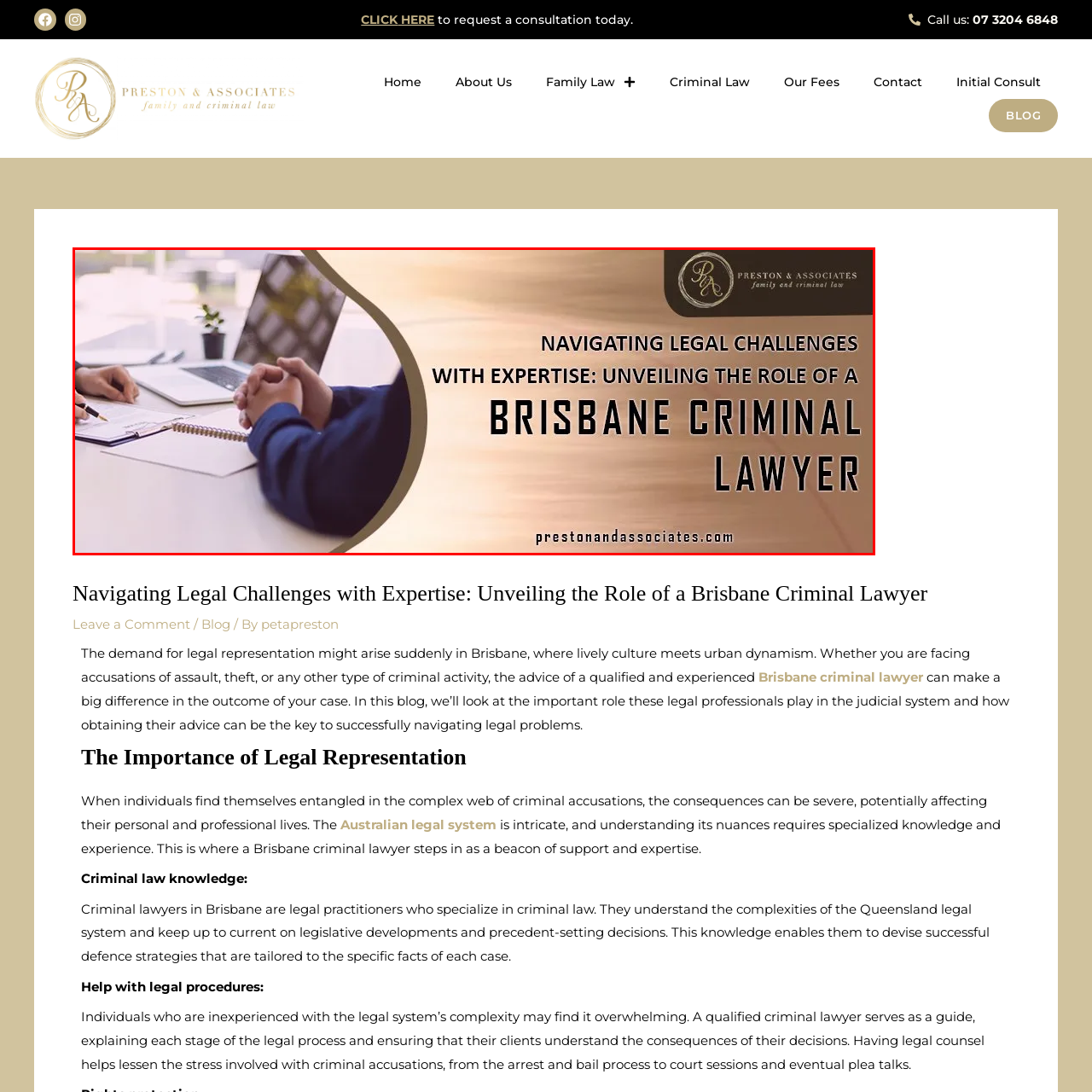Look at the image enclosed within the red outline and answer the question with a single word or phrase:
What is the tone of the environment?

Calm and focused